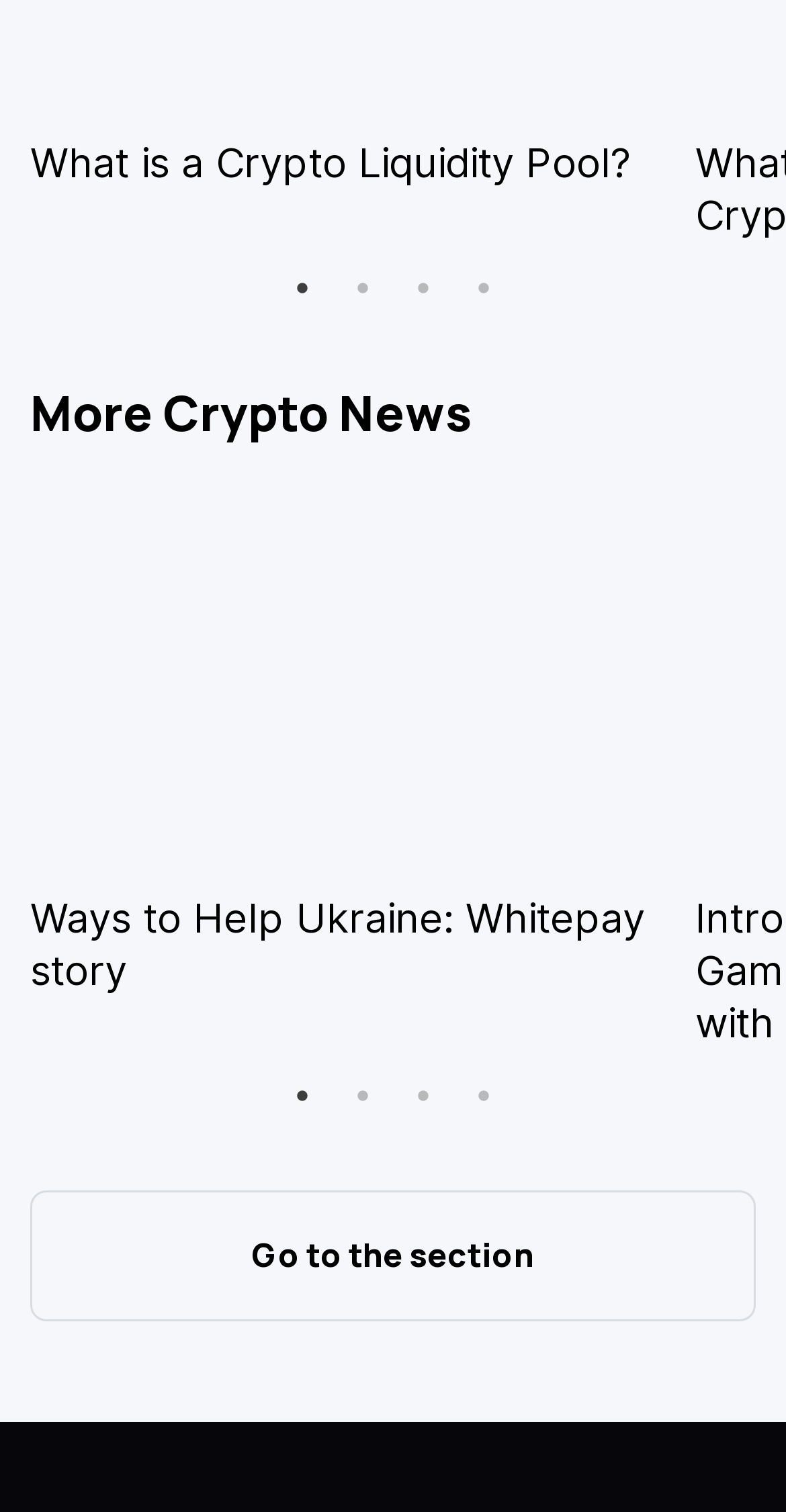What is the image about in the tabpanel?
Give a thorough and detailed response to the question.

The image in the tabpanel has the text 'Ways to Help Ukraine: Whitepay story', so the image is about ways to help Ukraine.